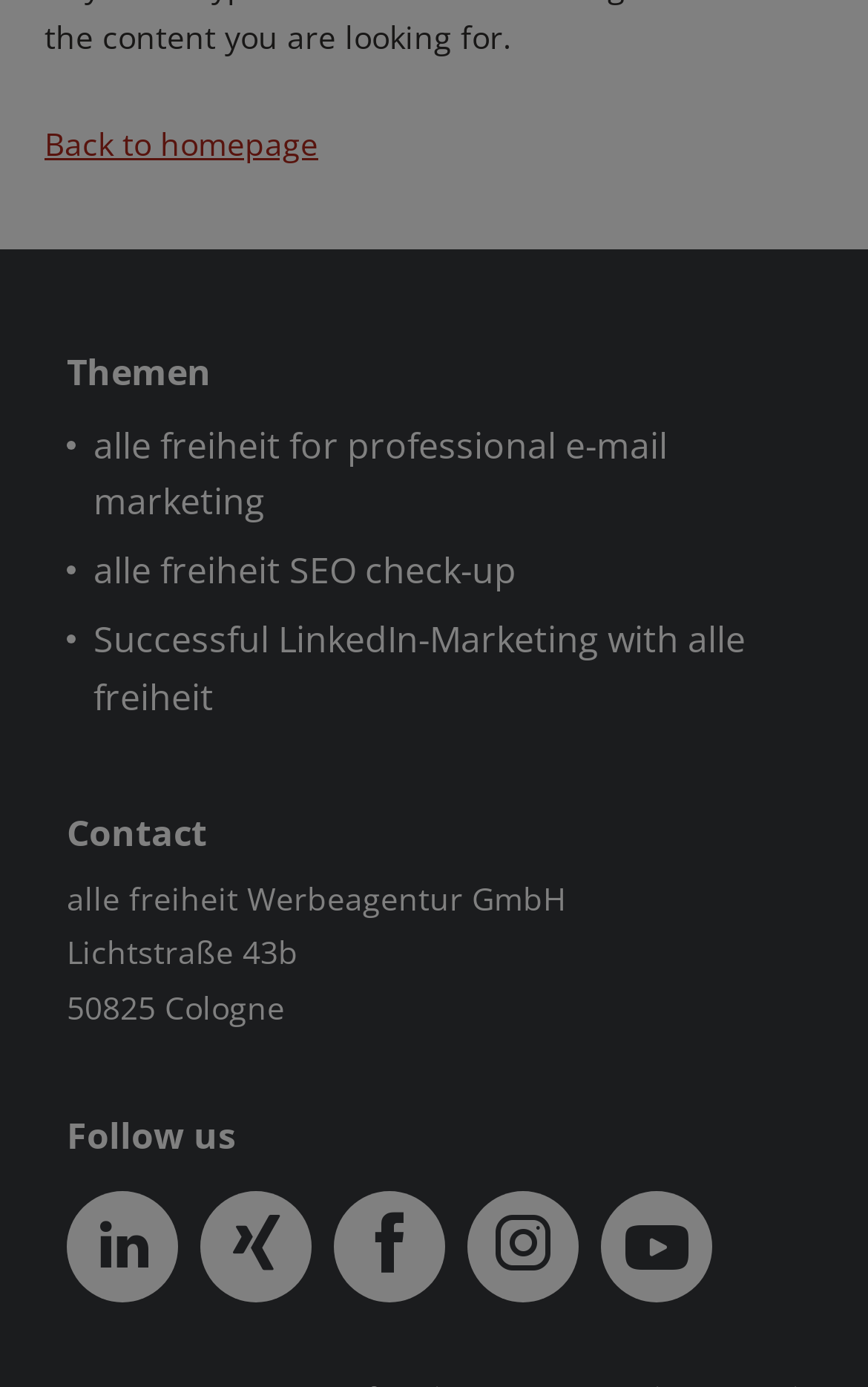Provide the bounding box coordinates of the HTML element this sentence describes: "Back to homepage".

[0.051, 0.088, 0.367, 0.119]